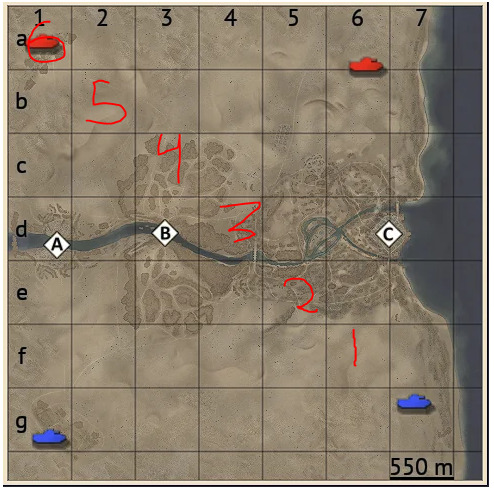Reply to the question with a brief word or phrase: How are the grid cells labeled?

a-g and 1-7